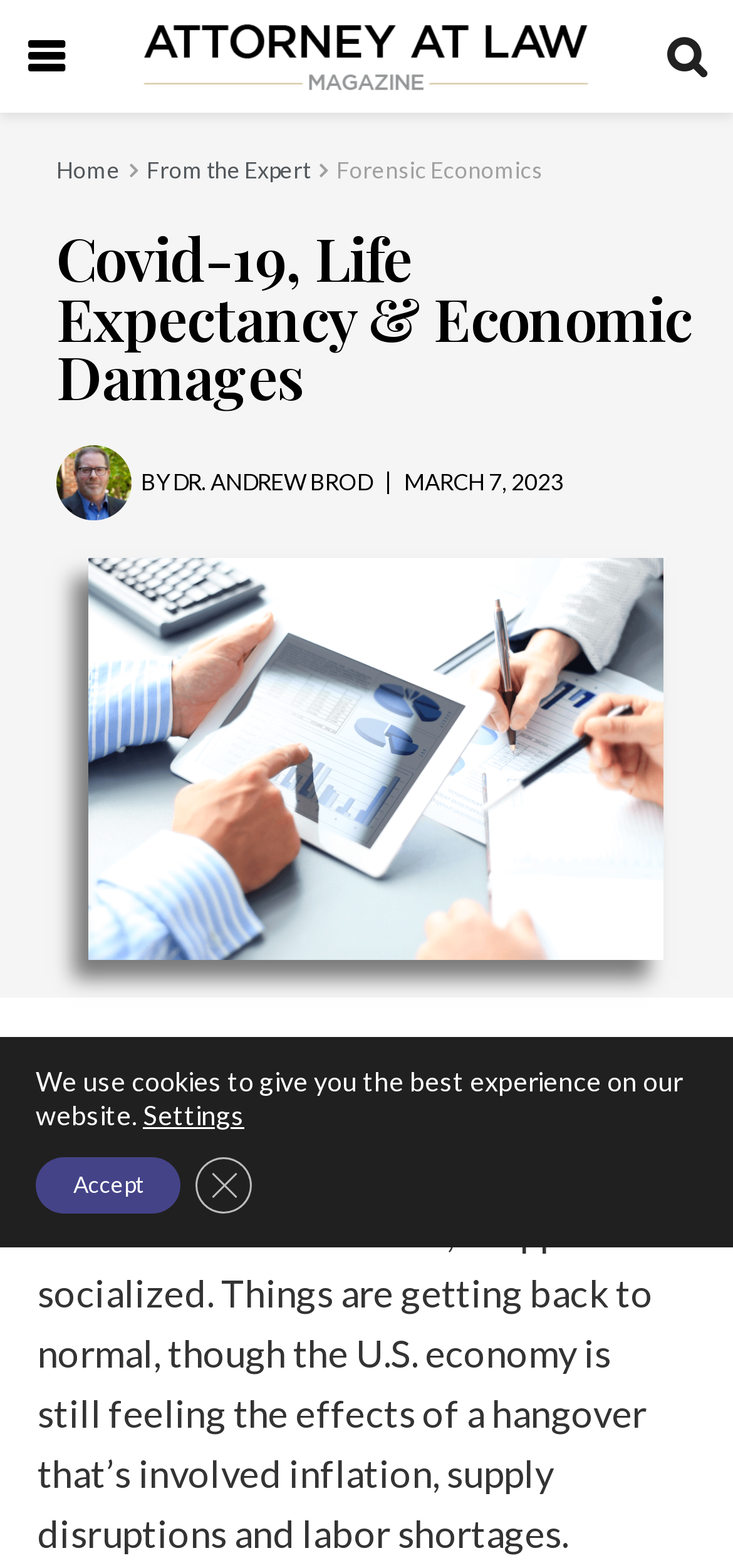Kindly provide the bounding box coordinates of the section you need to click on to fulfill the given instruction: "Go to the Home page".

[0.077, 0.099, 0.164, 0.117]